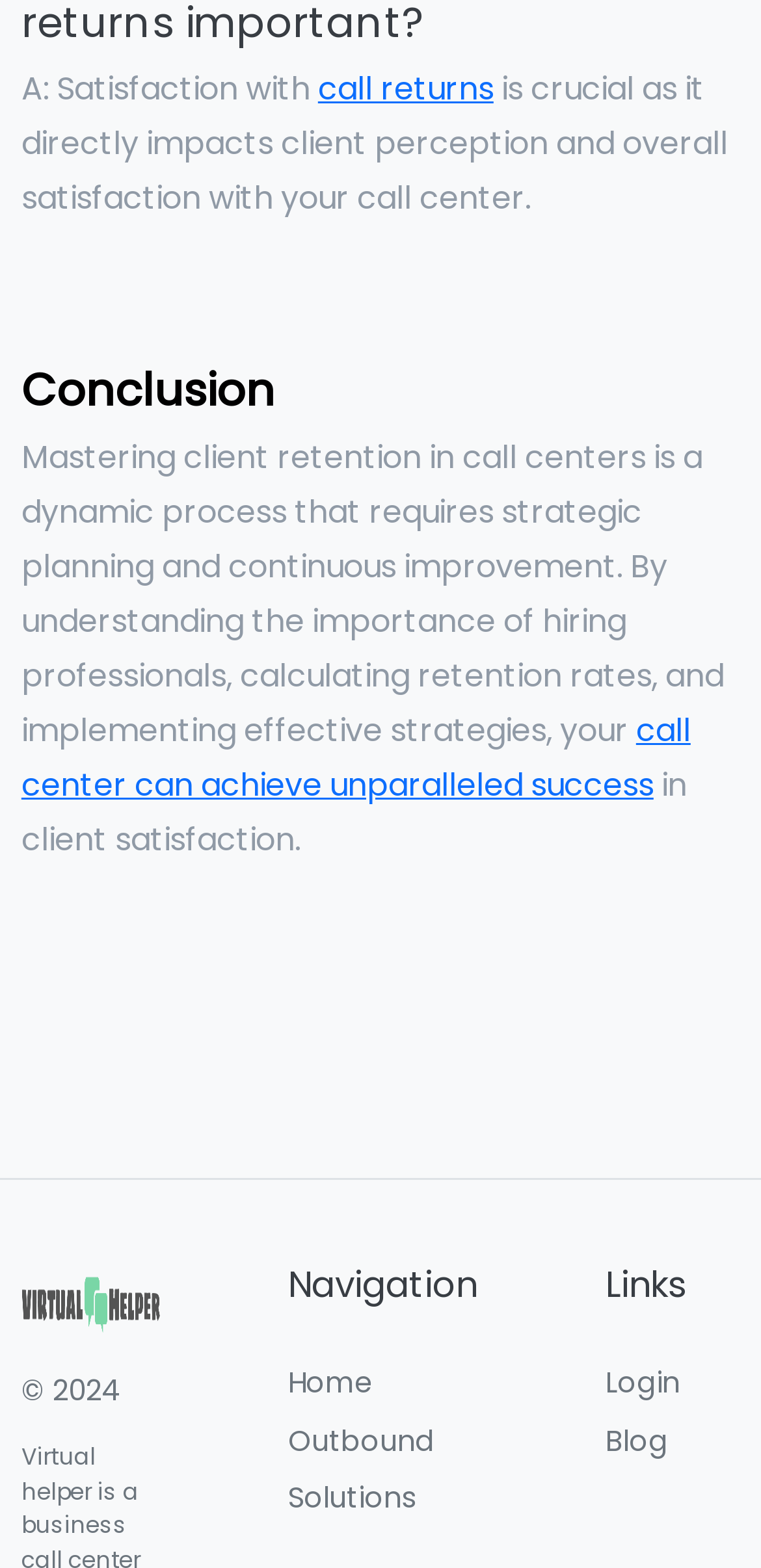Determine the bounding box coordinates of the UI element described by: "call returns".

[0.418, 0.042, 0.649, 0.071]